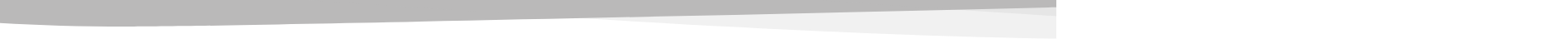What type of tools does the webpage relate to?
Refer to the image and provide a concise answer in one word or phrase.

Security and administrative tools